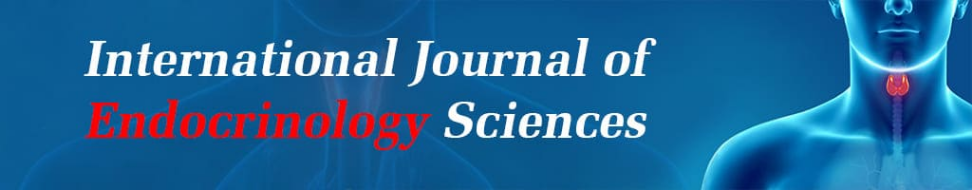Thoroughly describe the content and context of the image.

The image features the title of the journal, "International Journal of Endocrinology Sciences," prominently displayed against a smooth blue background. The title is artistically styled, with "Endocrinology" presented in bold red lettering to emphasize its focus on the field of endocrinology. The background subtly incorporates a graphic representation of a human figure, highlighting the throat area, which is often associated with endocrine functions. This design choice effectively reflects the journal's commitment to exploring topics related to hormonal and metabolic health through informative and peer-reviewed research. The overall aesthetic conveys a professional and scientific atmosphere, inviting readers to engage with the content of the journal.